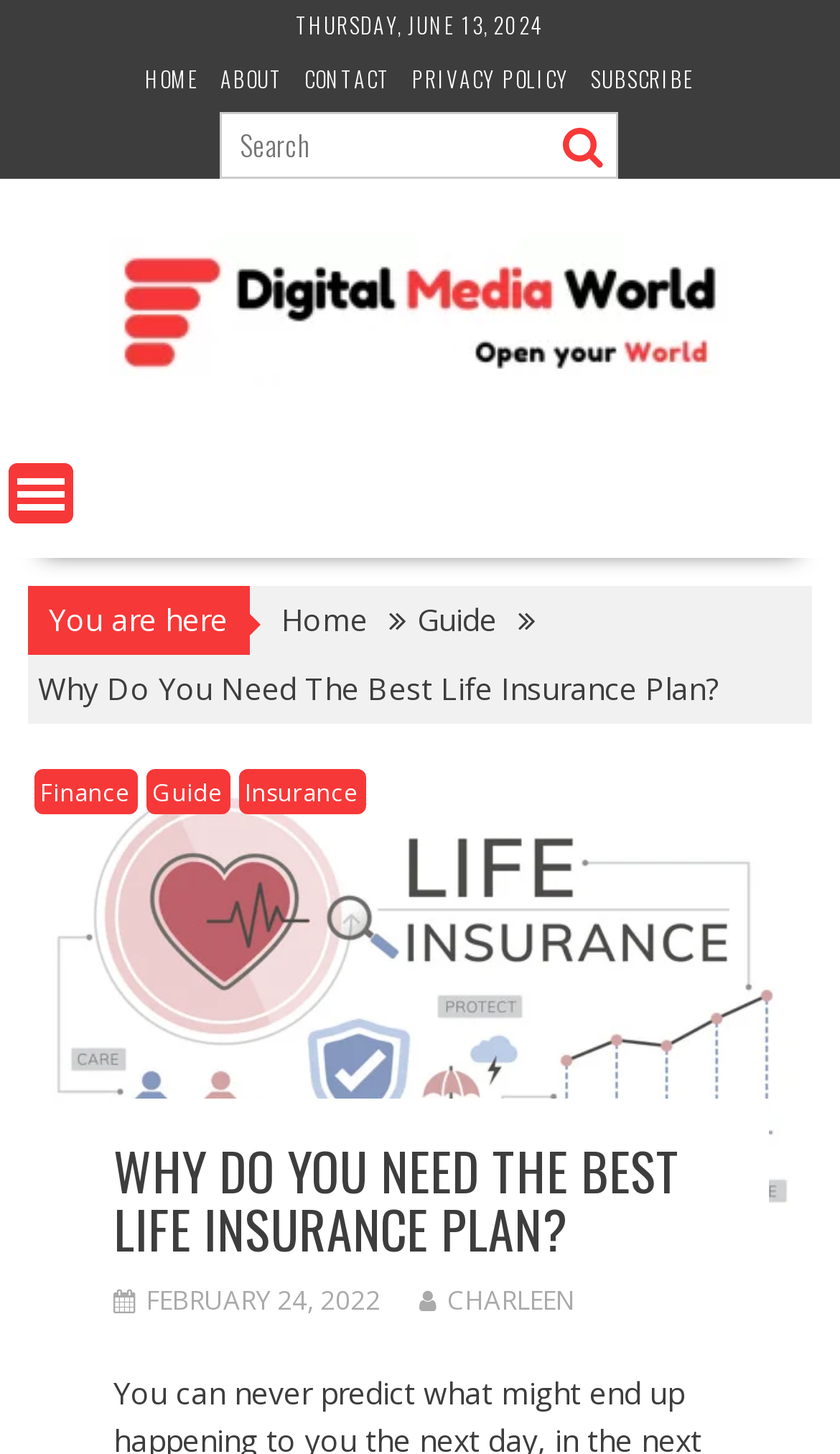What is the name of the website? Based on the image, give a response in one word or a short phrase.

Digital Media World